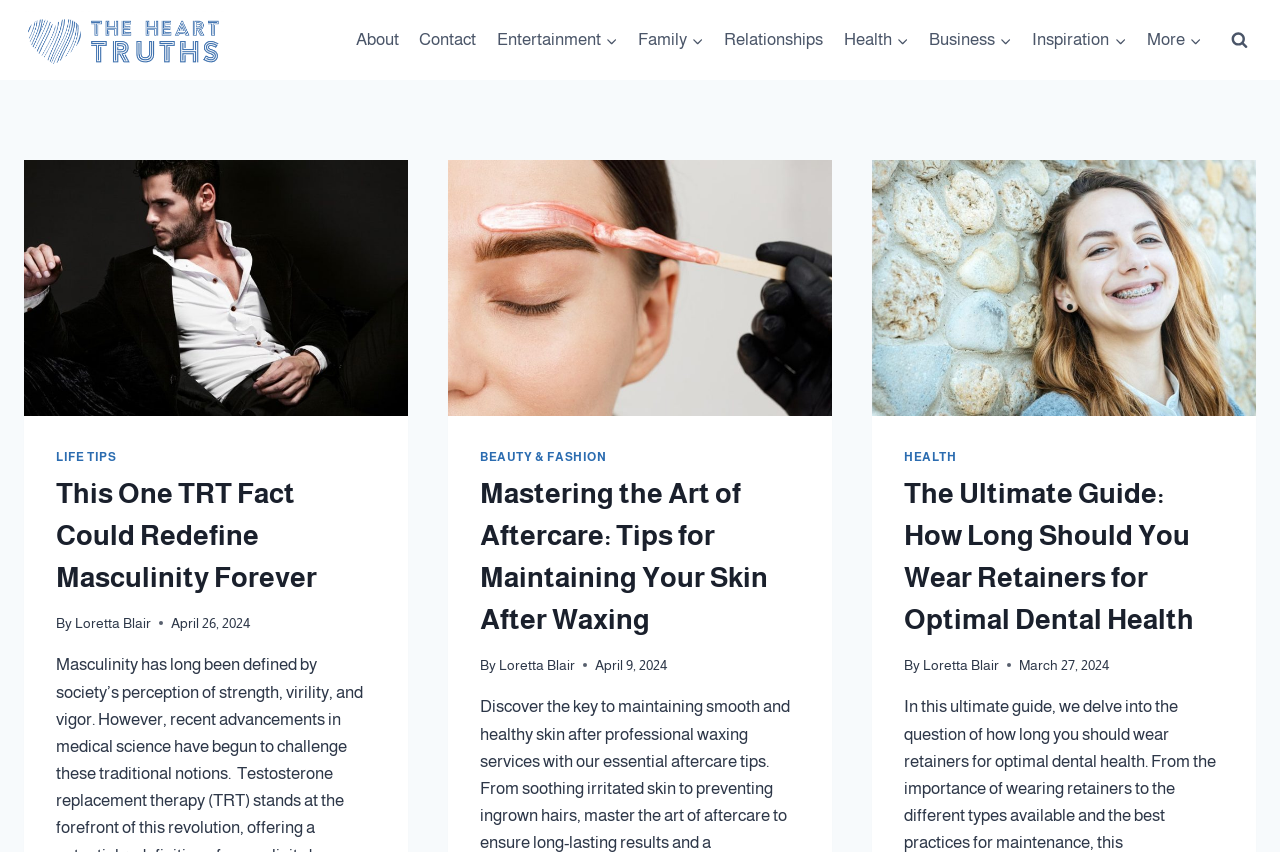Give a full account of the webpage's elements and their arrangement.

The webpage is titled "The Heart Truths" and features a logo at the top left corner. Below the logo, there is a primary navigation menu that spans across the top of the page, containing links to various categories such as "About", "Contact", "Entertainment", "Family", "Relationships", "Health", "Business", "Inspiration", and "More". Each category has an expandable child menu.

Below the navigation menu, there is a search form button at the top right corner. When expanded, the search form displays a list of articles with images, headings, and descriptions. The articles are arranged in a horizontal layout, with three articles per row.

The first article is titled "This One TRT Fact Could Redefine Masculinity Forever" and features an image. The article's heading, author "Loretta Blair", and publication date "April 26, 2024" are displayed below the image.

The second article is titled "Mastering the Art of Aftercare: Tips for Maintaining Your Skin After Waxing" and also features an image. The article's heading, author "Loretta Blair", and publication date "April 9, 2024" are displayed below the image.

The third article is titled "The Ultimate Guide: How Long Should You Wear Retainers for Optimal Dental Health" and features an image. The article's heading, author "Loretta Blair", and publication date "March 27, 2024" are displayed below the image.

Each article's heading is a link, and the author's name is also a link. The publication dates are displayed in a smaller font below the author's name.